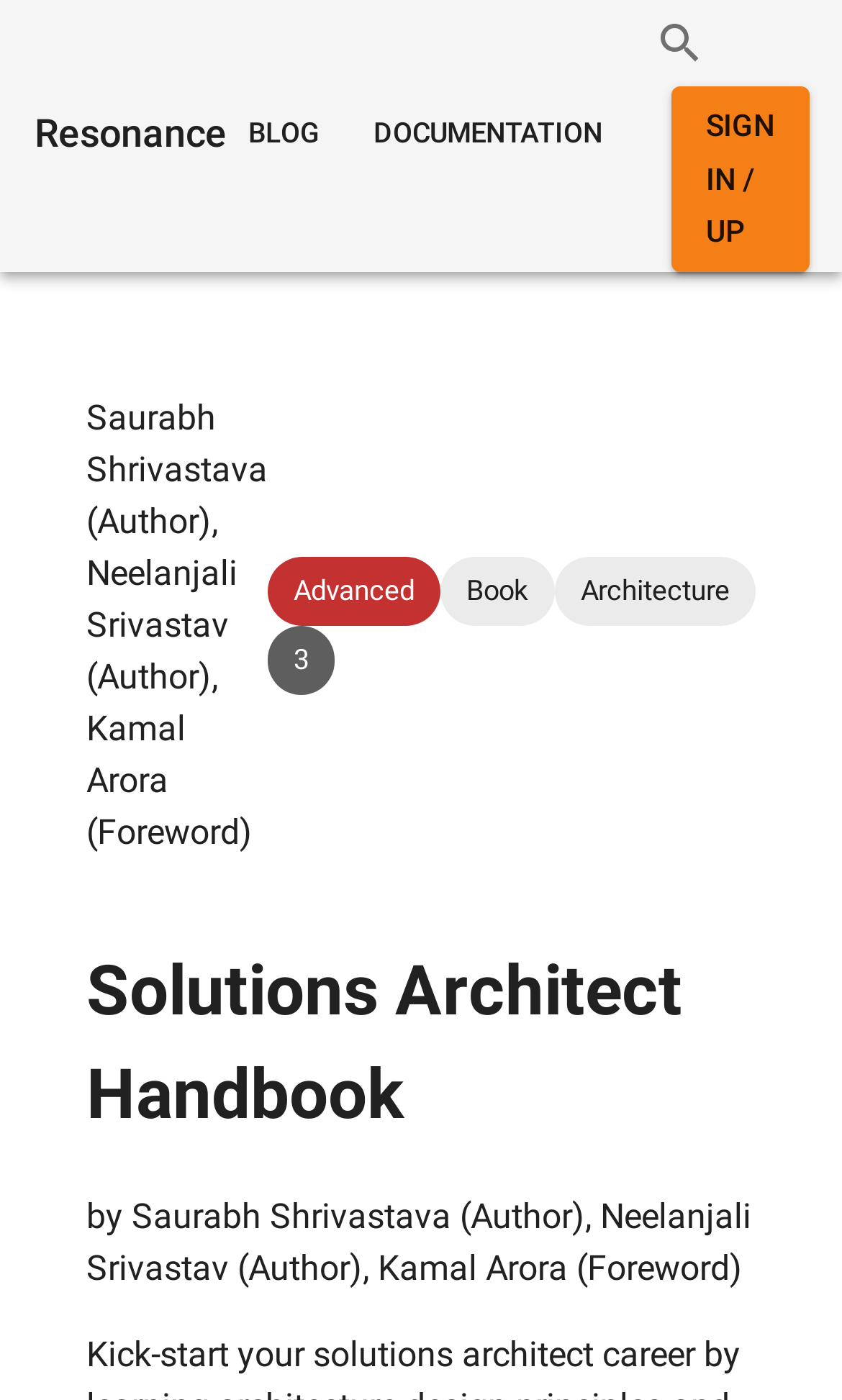What is the title of the book?
Based on the image, give a one-word or short phrase answer.

Solutions Architect Handbook